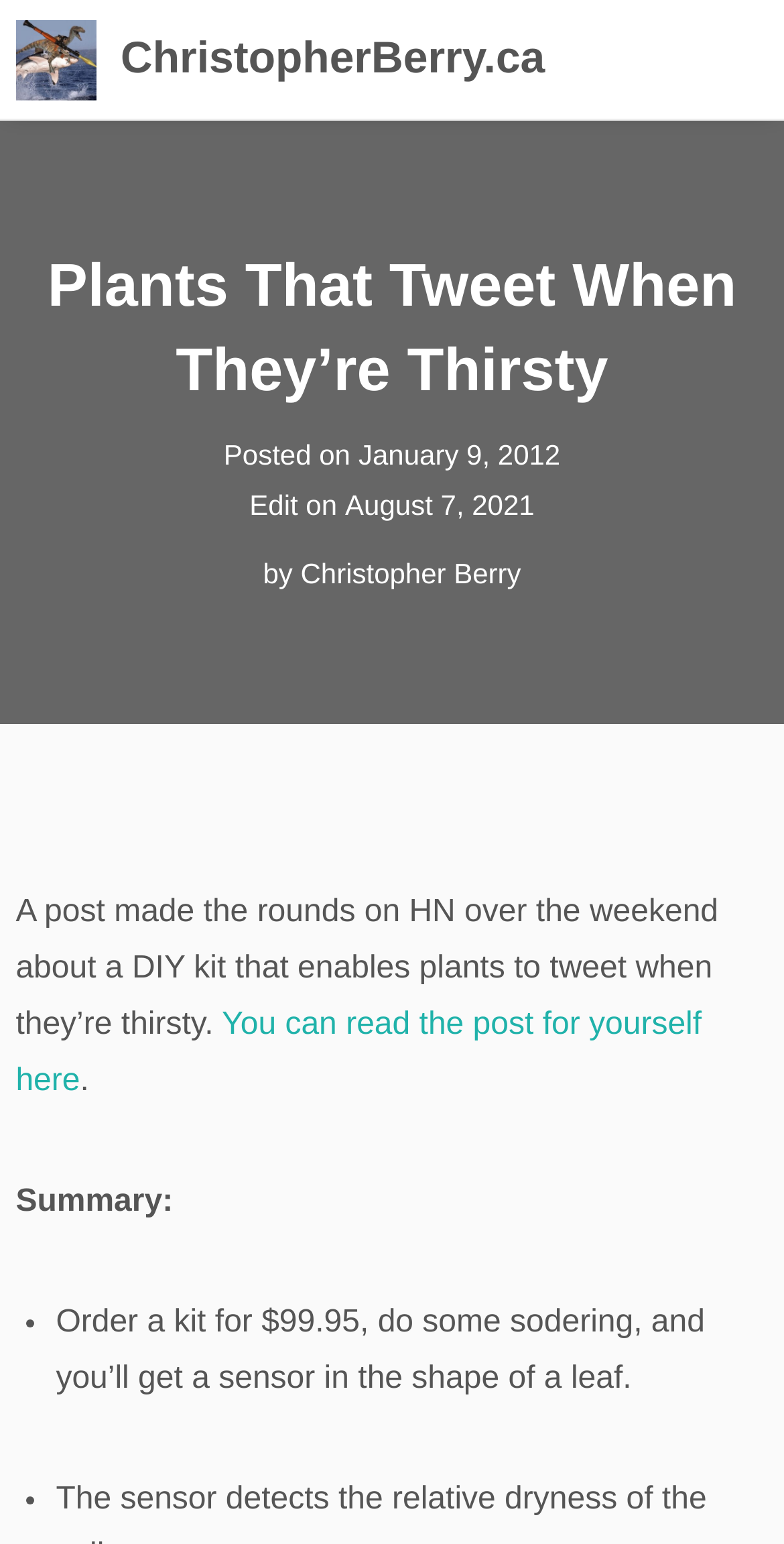Provide a thorough description of the webpage's content and layout.

The webpage is about a DIY kit that enables plants to tweet when they're thirsty. At the top left, there is a link to "ChristopherBerry.ca" accompanied by an image with the same name. Below this, there is a header section that spans the entire width of the page. Within this section, there is a heading that reads "Plants That Tweet When They’re Thirsty" on the left, followed by some metadata on the right, including the post date "January 9, 2012", an edit timestamp "August 7, 2021", and the author's name "Christopher Berry".

Below the header section, there is a block of text that summarizes the post, which is about a DIY kit that allows plants to tweet when they're thirsty. This text is followed by a link to the original post. Further down, there is a summary section with a heading "Summary:" and a list of two bullet points. The first bullet point describes the process of ordering the kit and assembling it, while the second bullet point is not fully described in the accessibility tree.